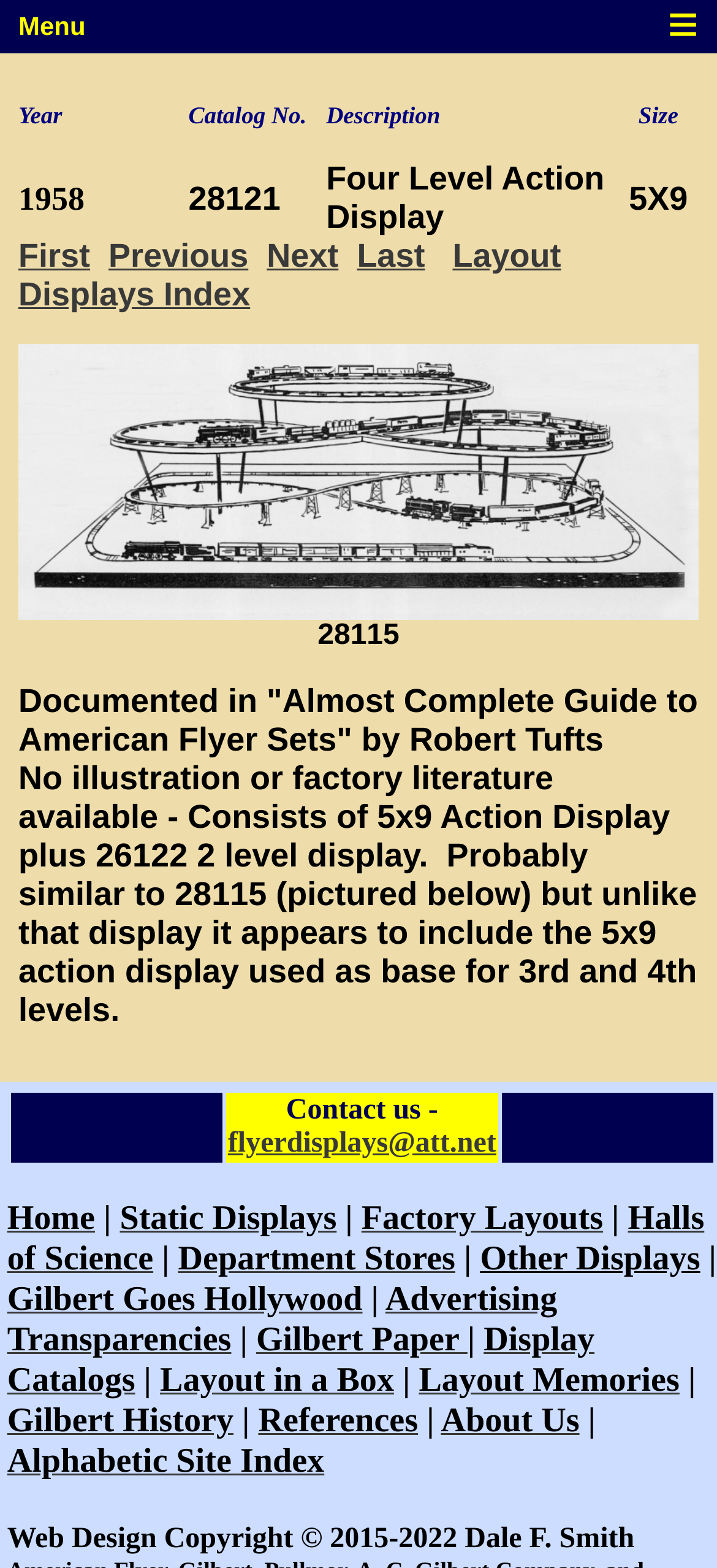Using the details in the image, give a detailed response to the question below:
What is the size of the 'Five Level Action Display'?

The size of the 'Five Level Action Display' can be found in the table on the webpage, specifically in the first row of the table, where the size '5X9' is listed in the 'Size' column.